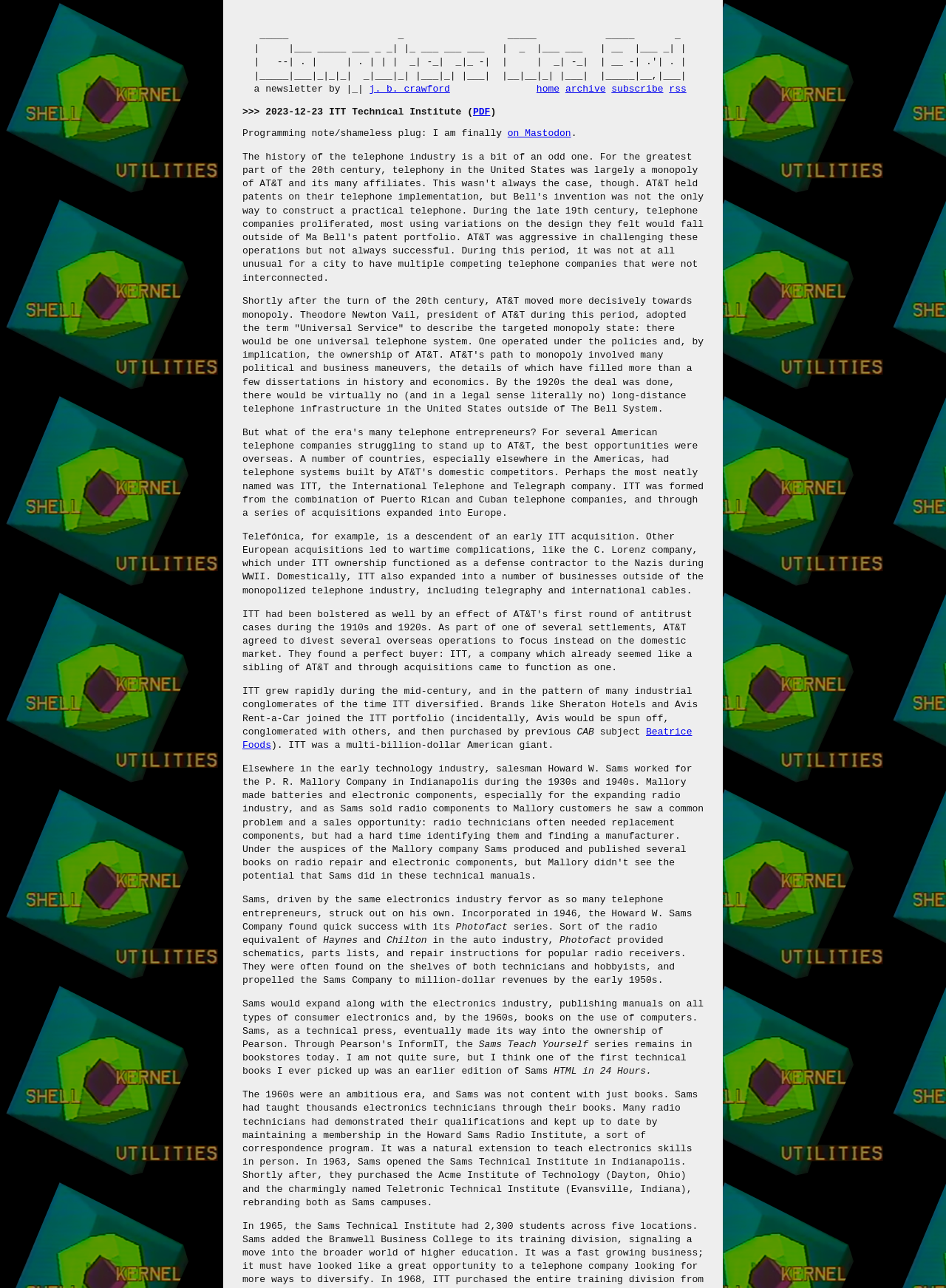Please answer the following question using a single word or phrase: 
What is the name of the radio equivalent of Haynes and Chilton?

Photofact